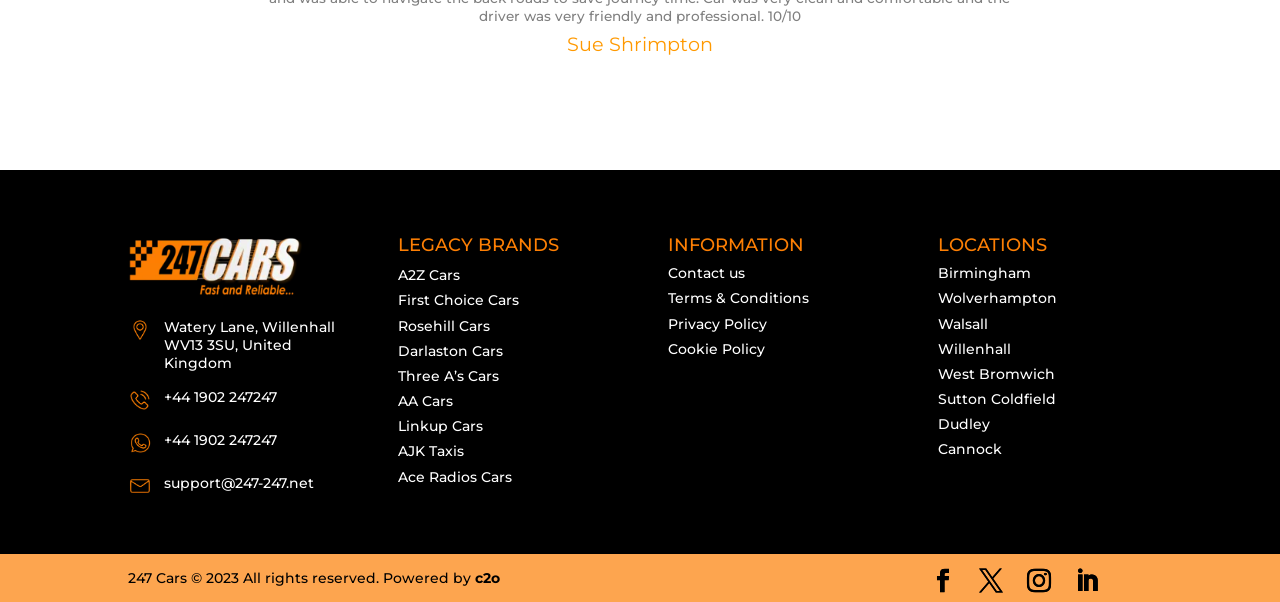Find the bounding box coordinates for the area that should be clicked to accomplish the instruction: "Visit the website of c2o".

[0.371, 0.945, 0.391, 0.975]